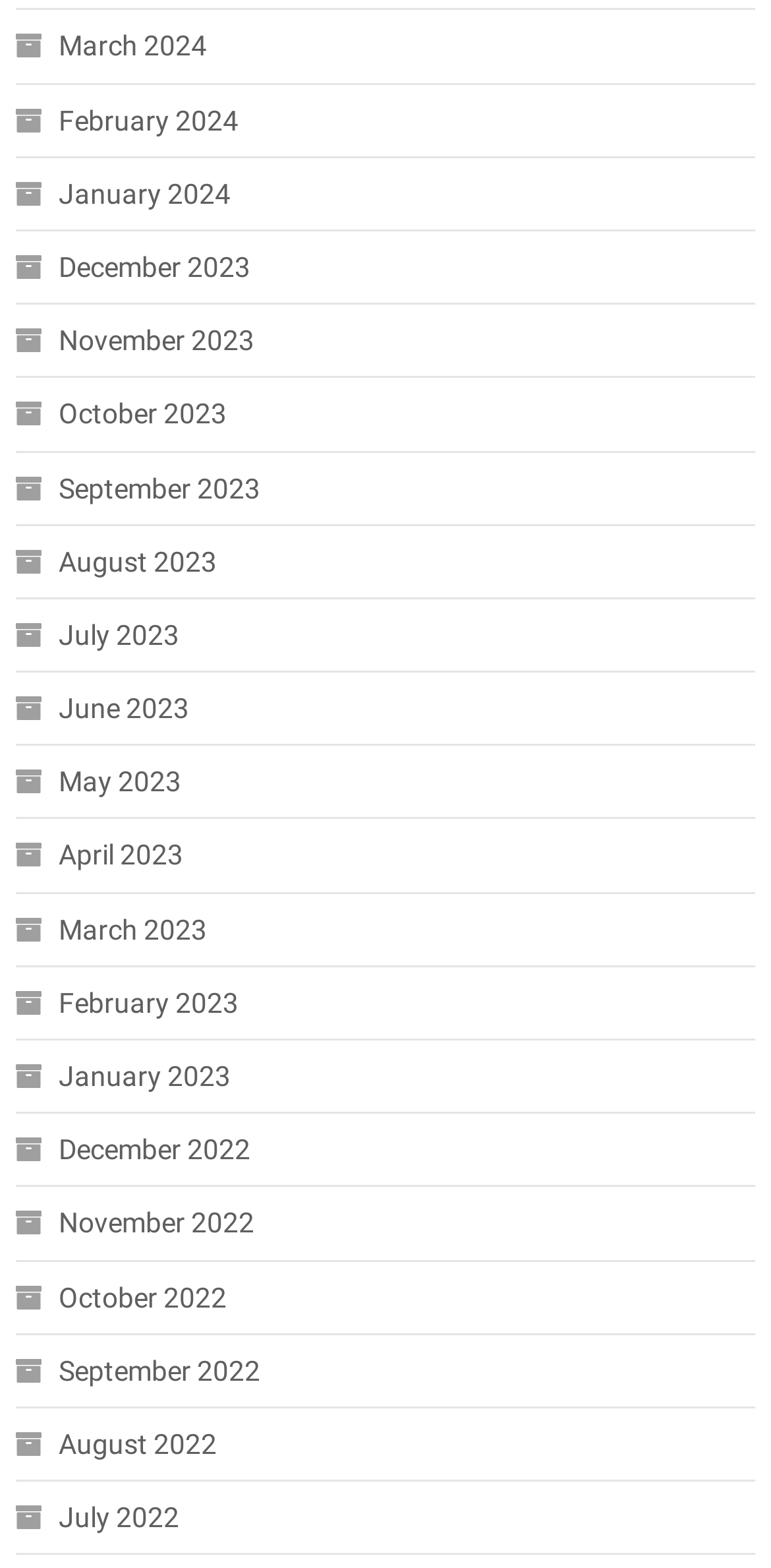What symbol is used to prefix each month?
Answer the question based on the image using a single word or a brief phrase.

